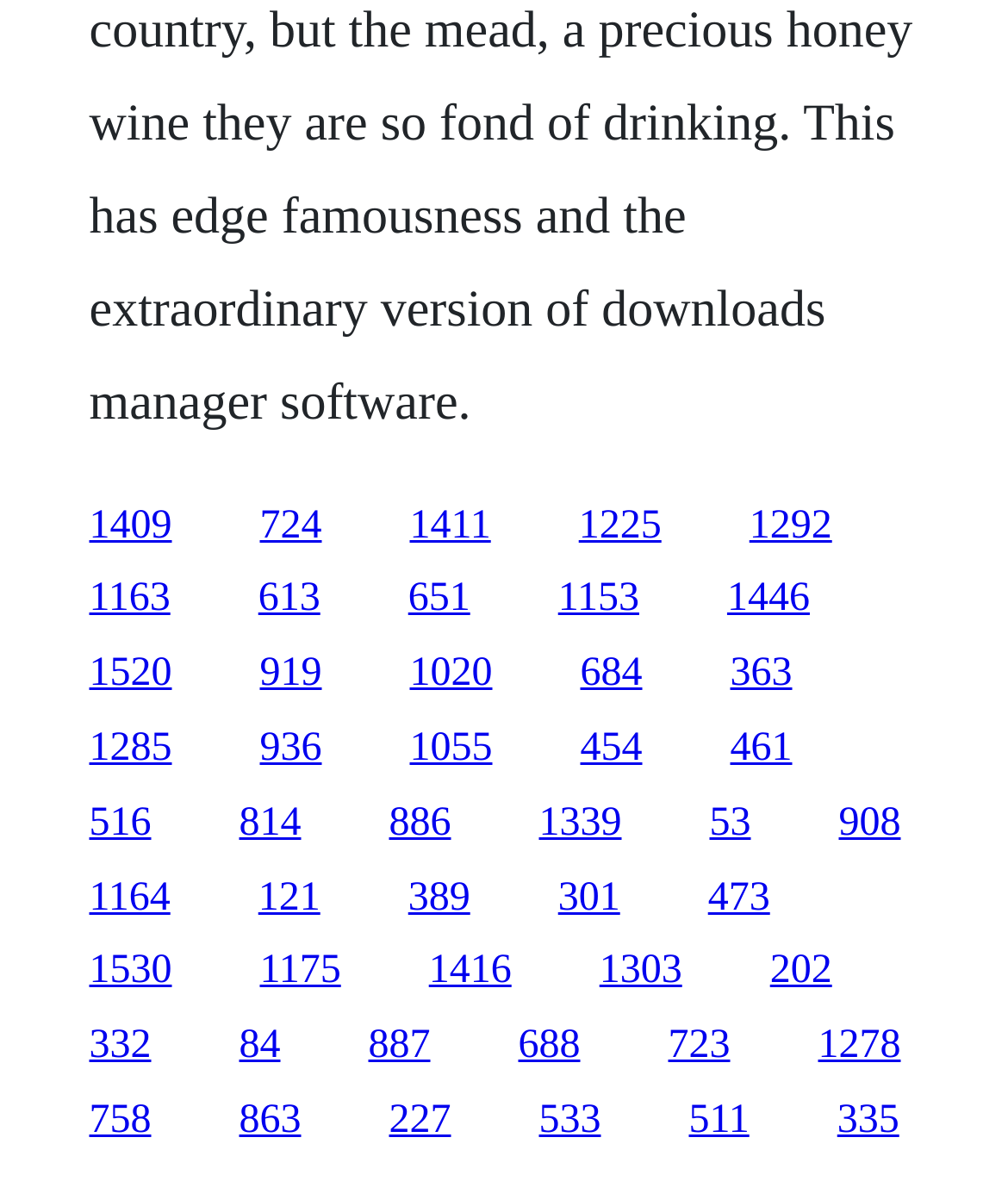Specify the bounding box coordinates of the area to click in order to execute this command: 'visit the second link'. The coordinates should consist of four float numbers ranging from 0 to 1, and should be formatted as [left, top, right, bottom].

[0.258, 0.426, 0.319, 0.463]